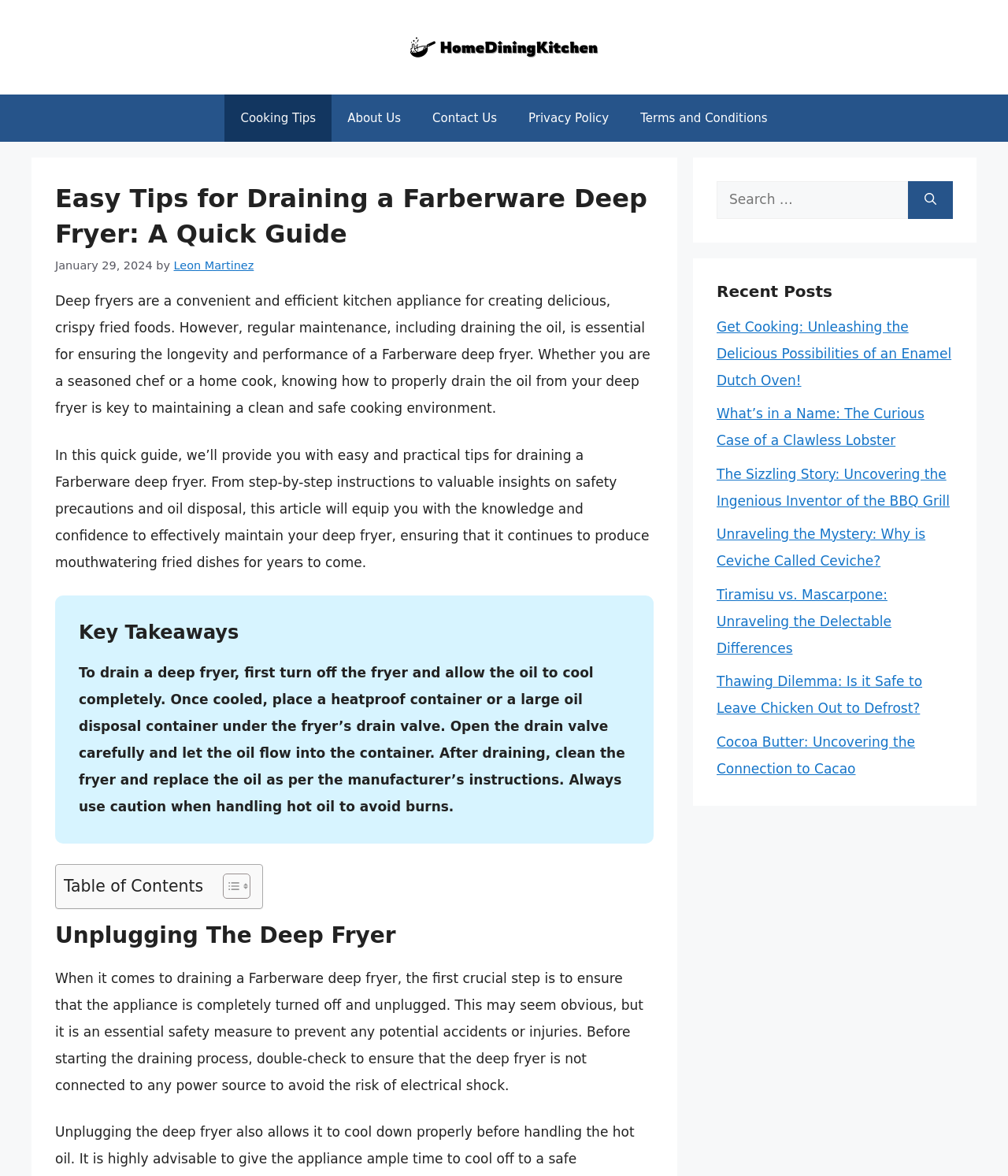What is the author of this article?
Using the information from the image, answer the question thoroughly.

The author of this article is mentioned in the header section, where it says 'by Leon Martinez'.